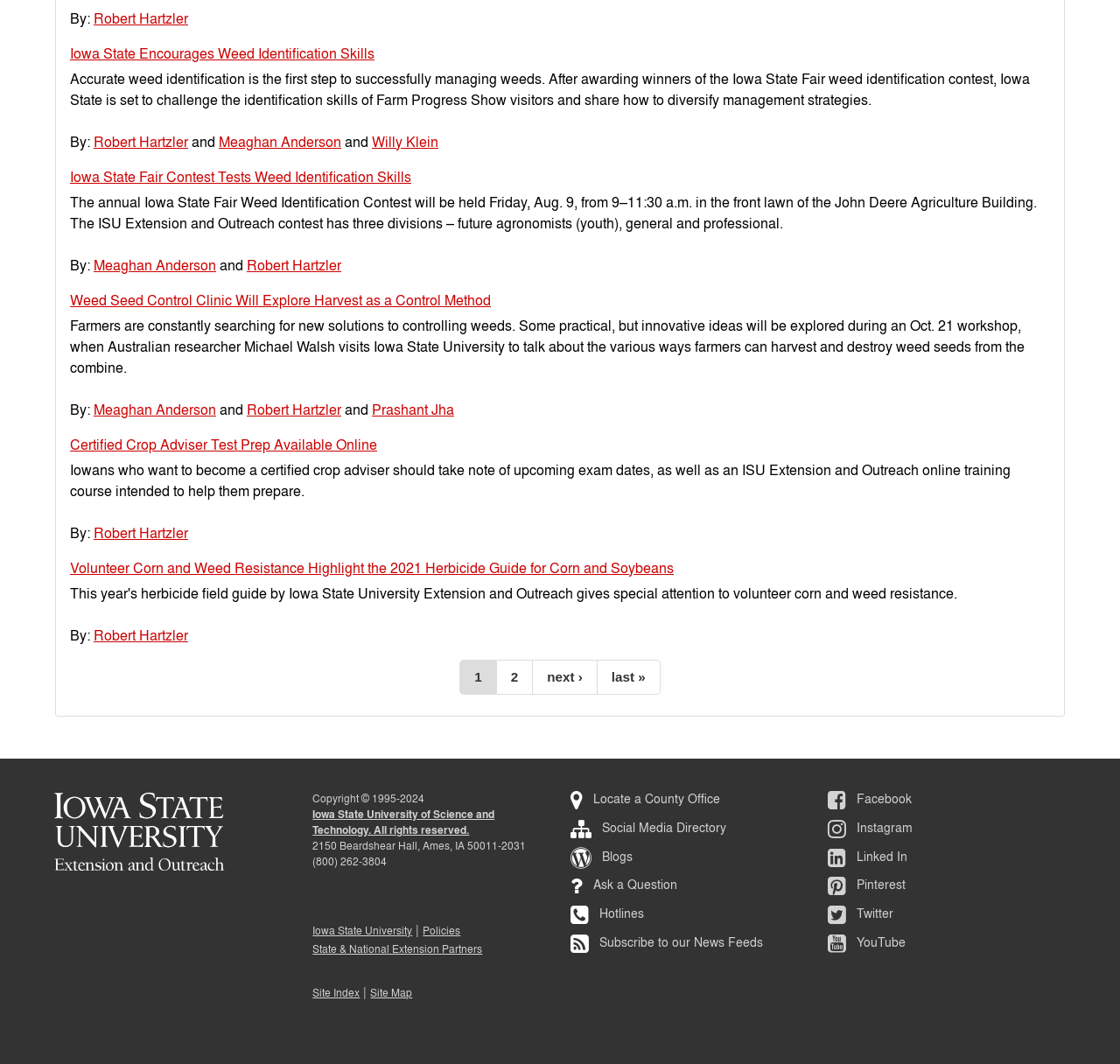What is the topic of the article with the link 'Weed Seed Control Clinic Will Explore Harvest as a Control Method'?
Answer the question in a detailed and comprehensive manner.

I inferred the topic of the article by reading the text of the link, which suggests that the article is about exploring harvest as a method of controlling weeds.